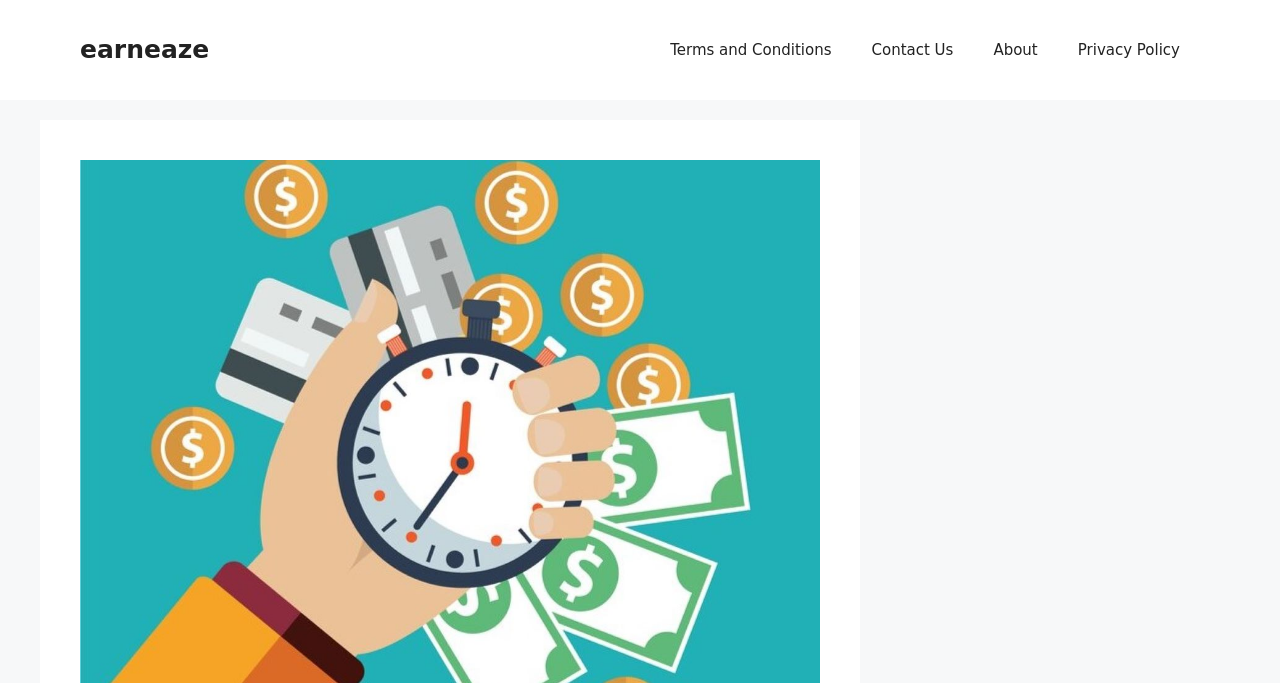Specify the bounding box coordinates (top-left x, top-left y, bottom-right x, bottom-right y) of the UI element in the screenshot that matches this description: Contact Us

[0.665, 0.029, 0.76, 0.117]